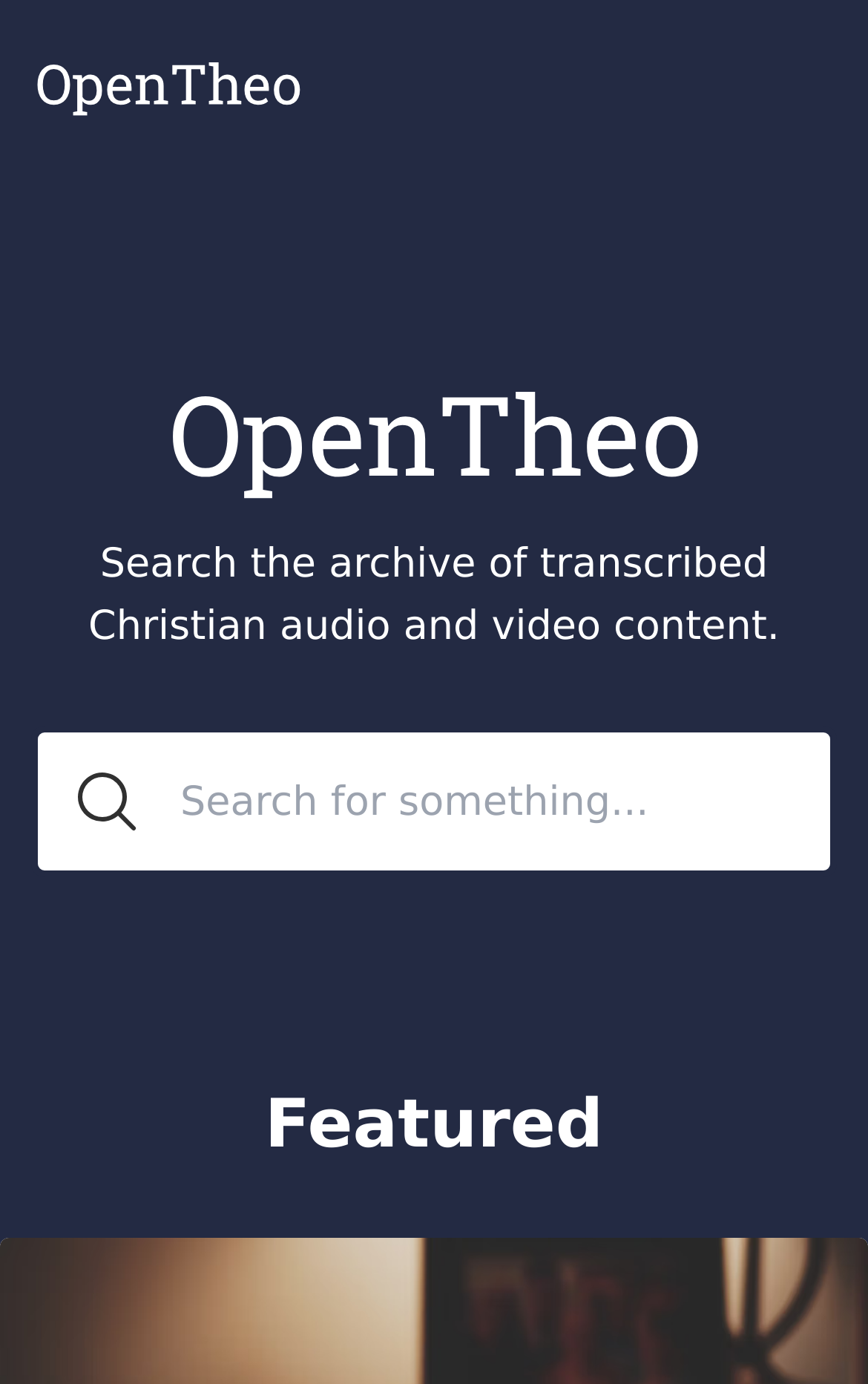Determine the bounding box for the described HTML element: "alt="OpenTheo" title="OpenTheo"". Ensure the coordinates are four float numbers between 0 and 1 in the format [left, top, right, bottom].

[0.041, 0.045, 0.346, 0.084]